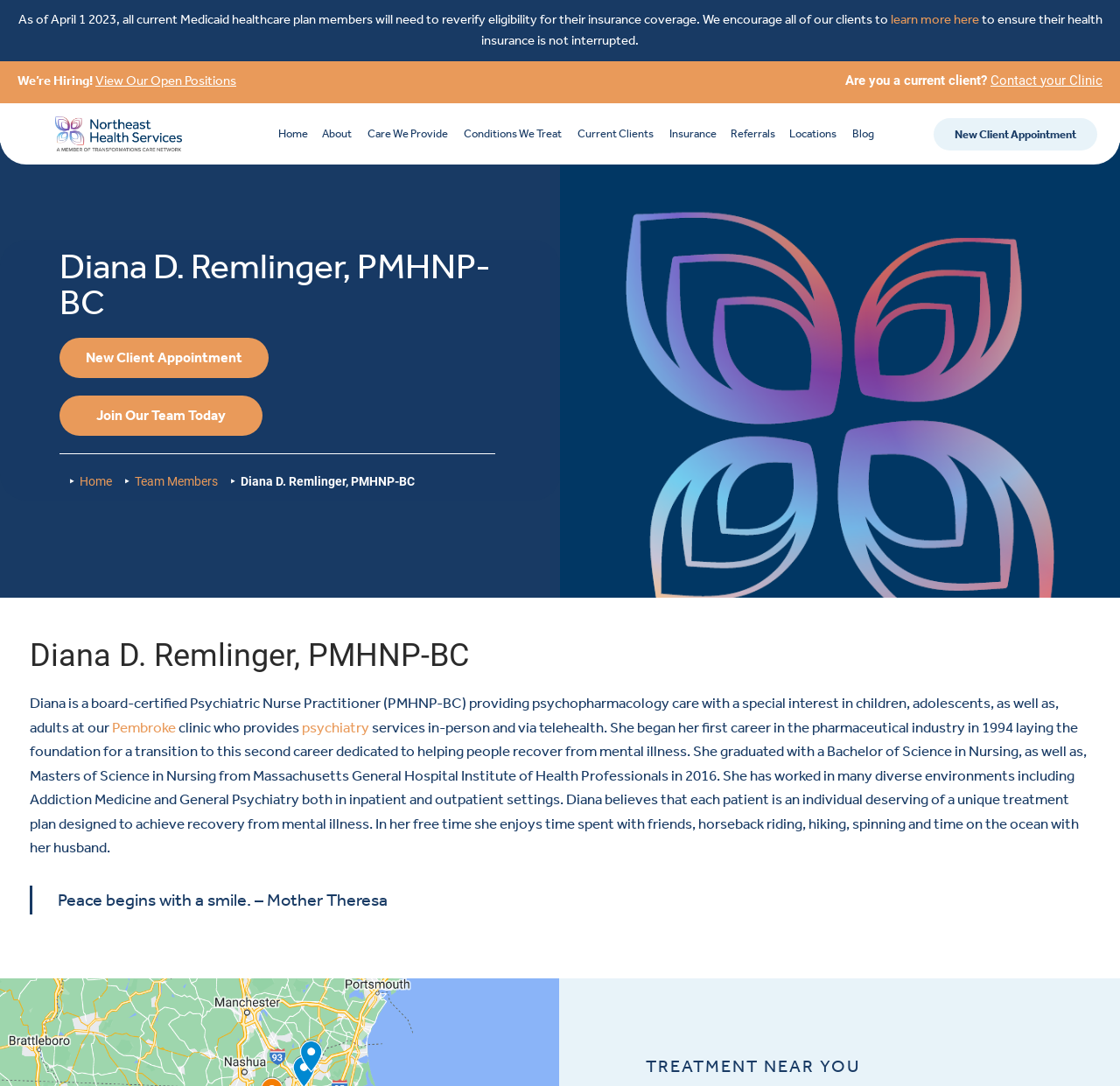Find the bounding box coordinates of the element to click in order to complete the given instruction: "View open positions."

[0.085, 0.067, 0.211, 0.081]